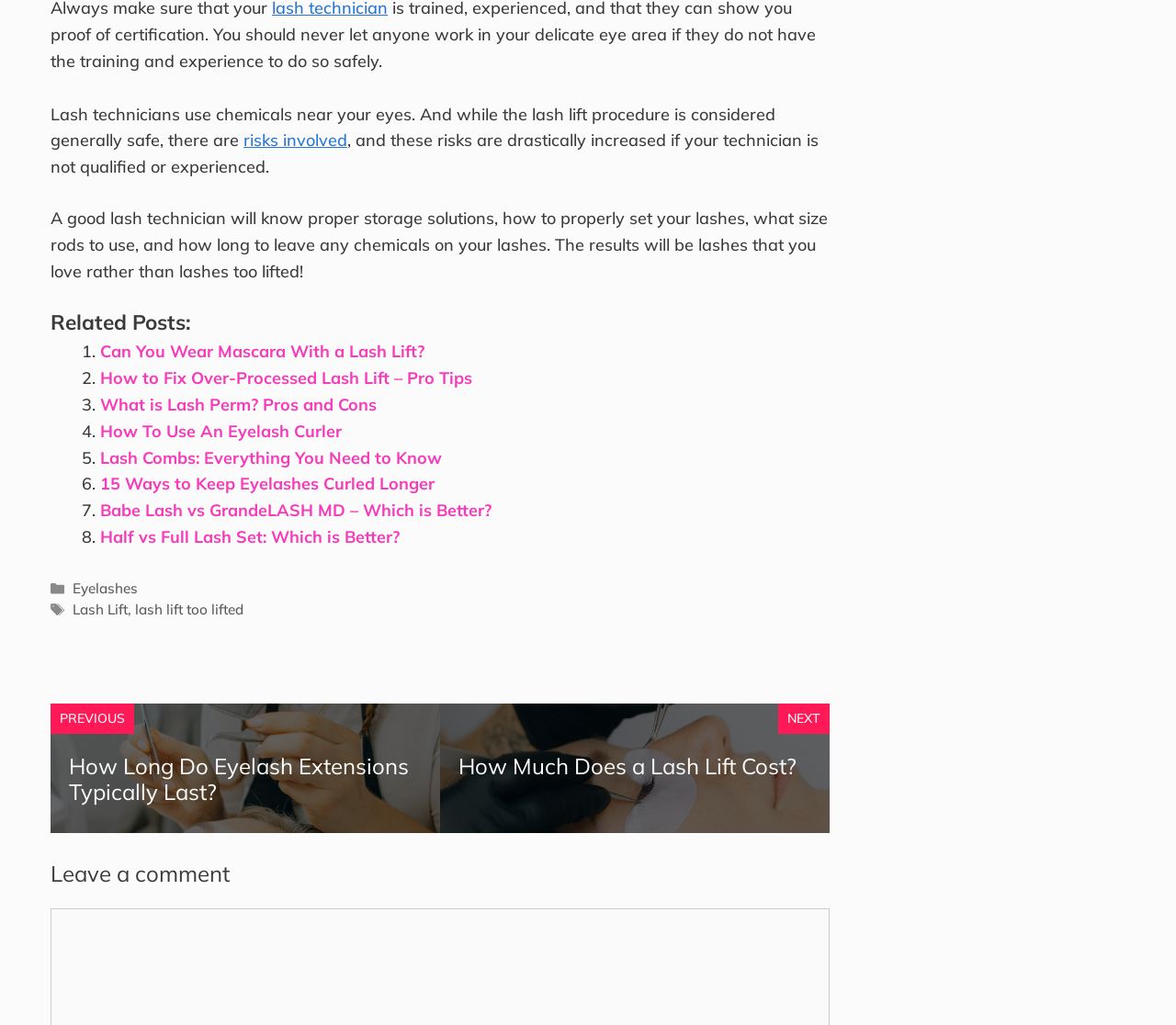What is the category of the webpage?
Carefully examine the image and provide a detailed answer to the question.

The category of the webpage is 'Eyelashes', which is mentioned in the footer section of the webpage, along with a link to a separate webpage.